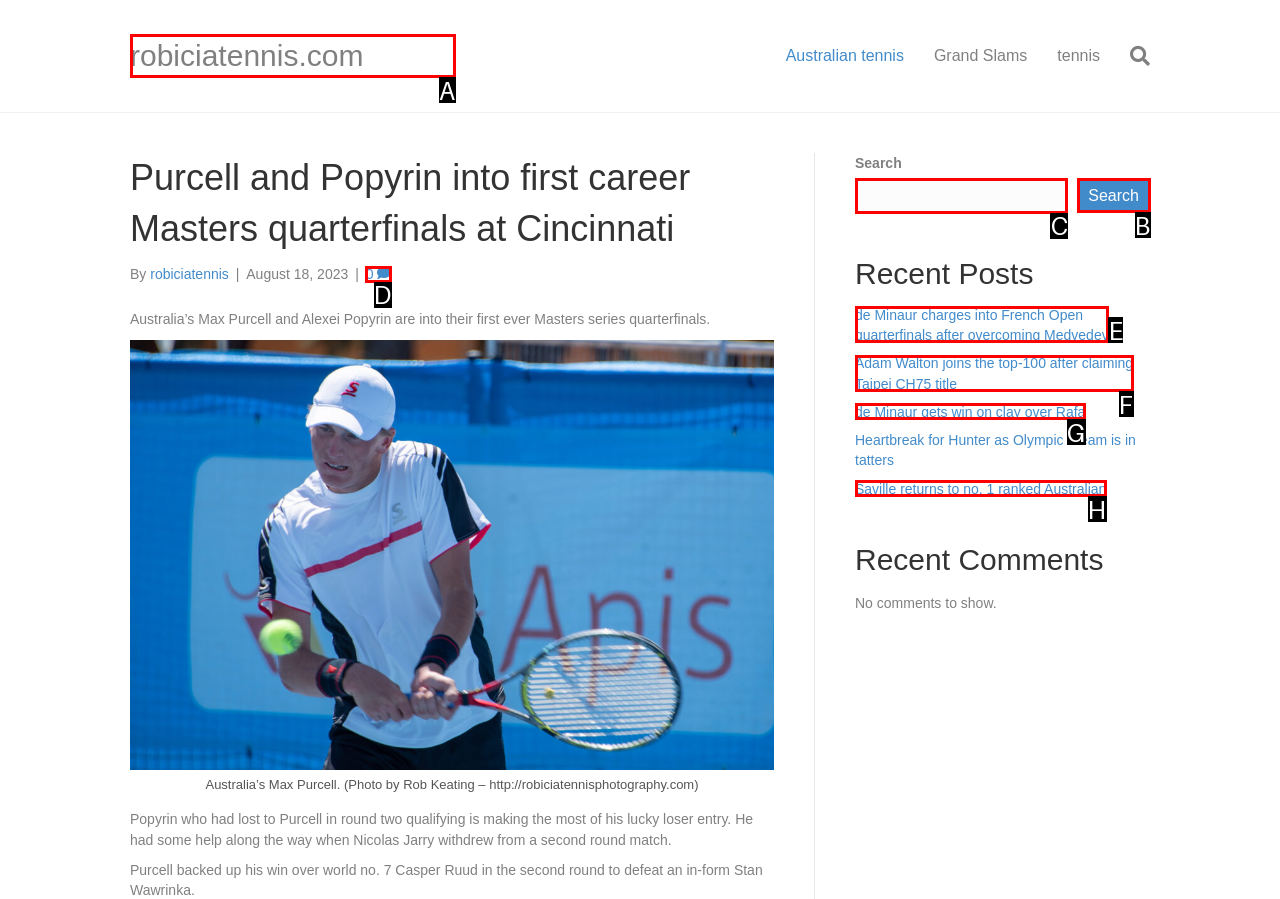Tell me which UI element to click to fulfill the given task: Search for tennis news. Respond with the letter of the correct option directly.

C